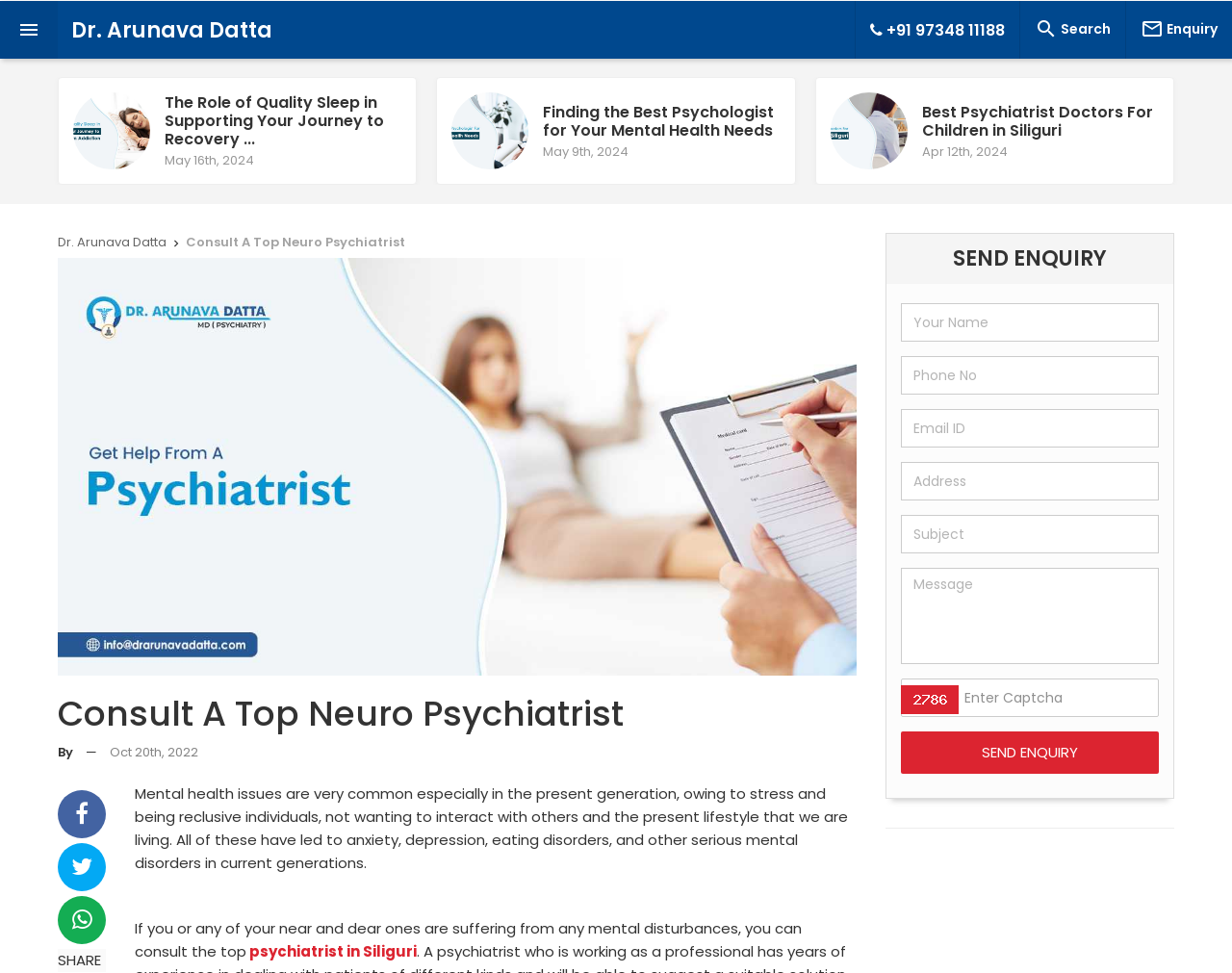Indicate the bounding box coordinates of the element that needs to be clicked to satisfy the following instruction: "Click the link to consult Dr. Arunava Datta". The coordinates should be four float numbers between 0 and 1, i.e., [left, top, right, bottom].

[0.058, 0.014, 0.277, 0.046]